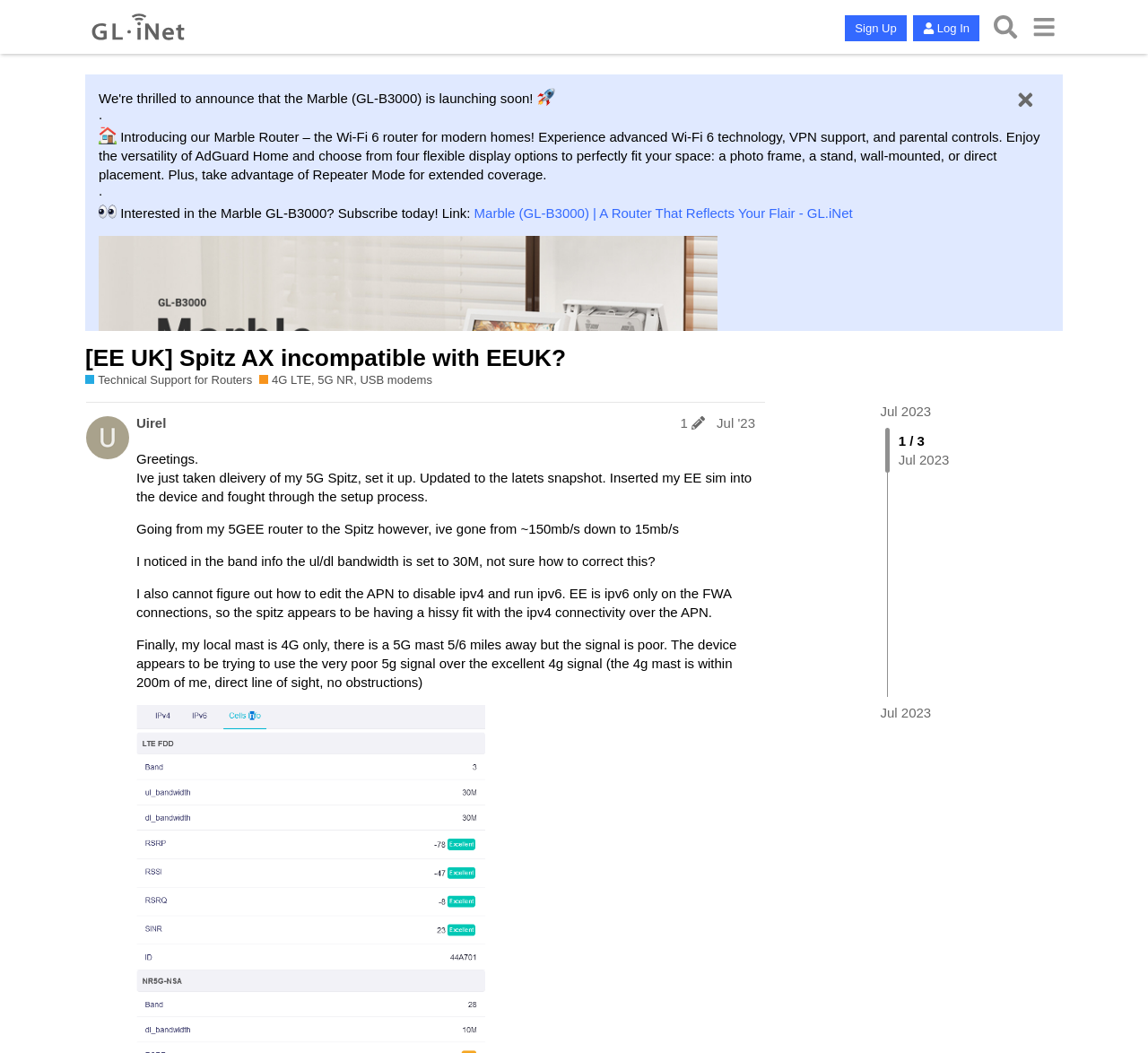Find and generate the main title of the webpage.

[EE UK] Spitz AX incompatible with EEUK?